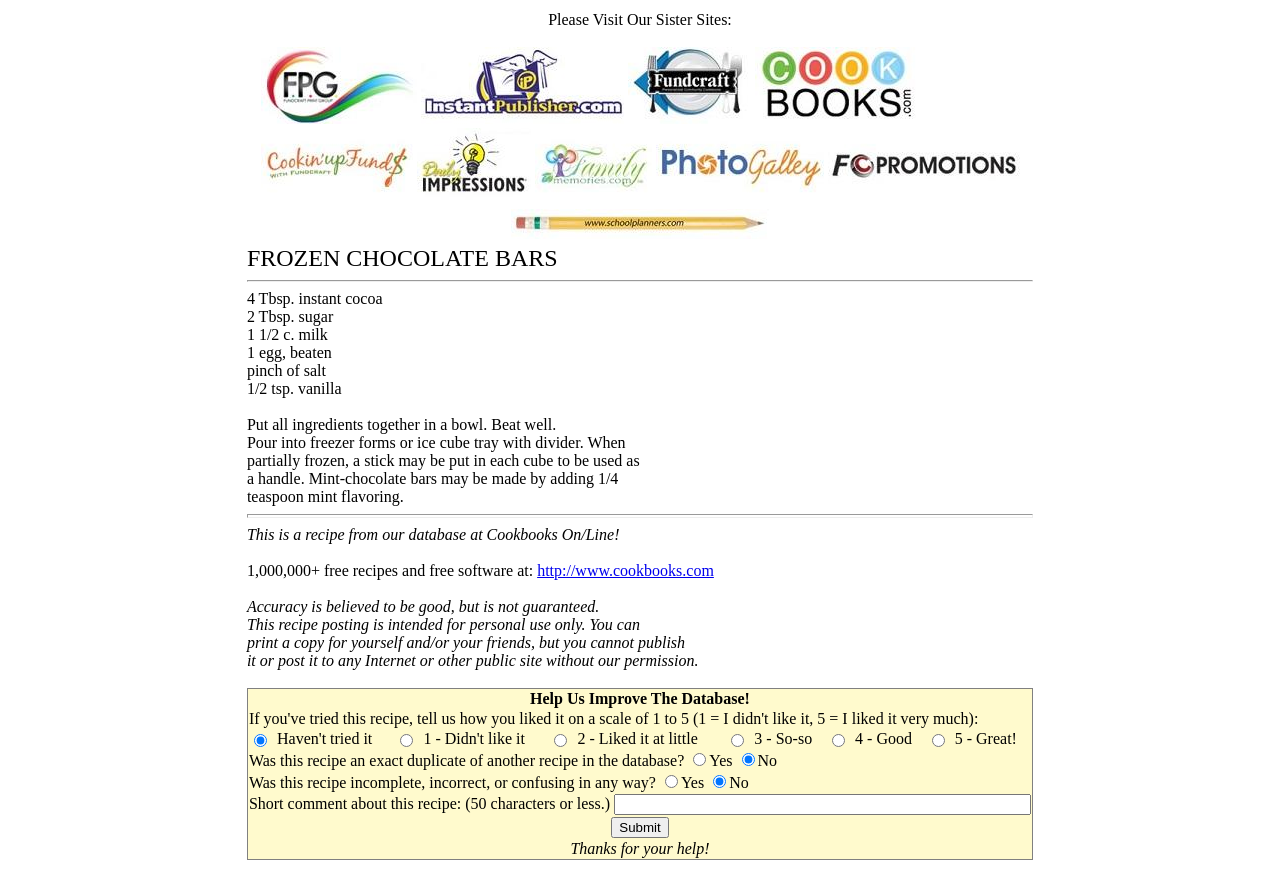Provide an in-depth description of the elements and layout of the webpage.

This webpage is about frozen chocolate bars, with a recipe and a section for user feedback. At the top, there is a table with links to sister sites, including Fundcraft Print Group, InstantPublisher, and Cookbooks.com, each with an accompanying image. 

Below the table, there is a recipe section with a list of ingredients, including sugar, milk, egg, and vanilla, followed by instructions on how to prepare the frozen chocolate bars. The recipe also provides an option to make mint-chocolate bars by adding mint flavoring.

After the recipe, there is a horizontal separator, followed by a section with text about the recipe database and a link to Cookbooks.com. There is also a disclaimer about the accuracy and usage of the recipe.

The webpage then has a table with a feedback form, where users can rate the recipe on a scale of 1 to 5, indicate if they have tried it, and provide short comments. The form also asks if the recipe is an exact duplicate of another recipe in the database and if it is incomplete, incorrect, or confusing in any way.